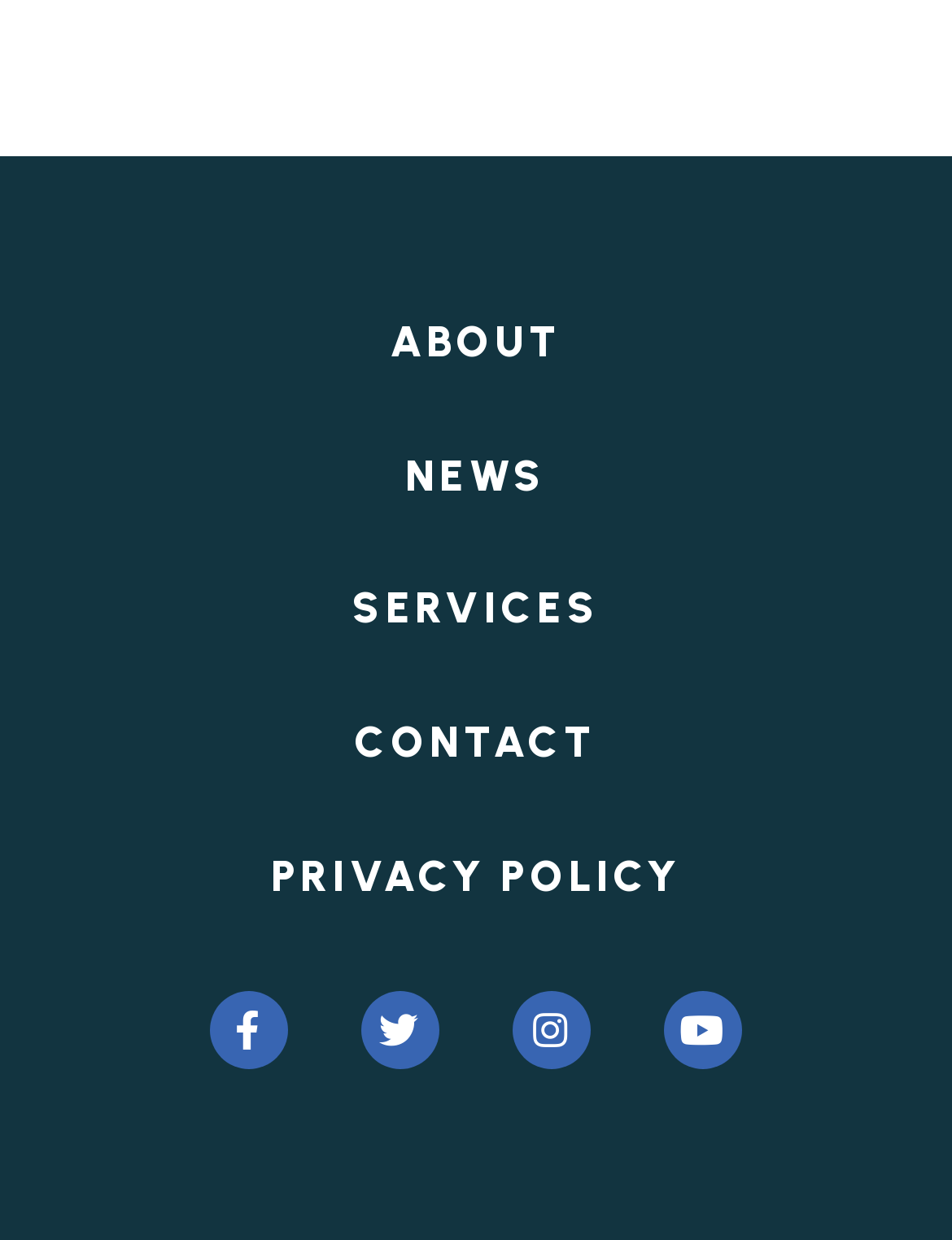Please respond to the question with a concise word or phrase:
What is the last main navigation link?

PRIVACY POLICY